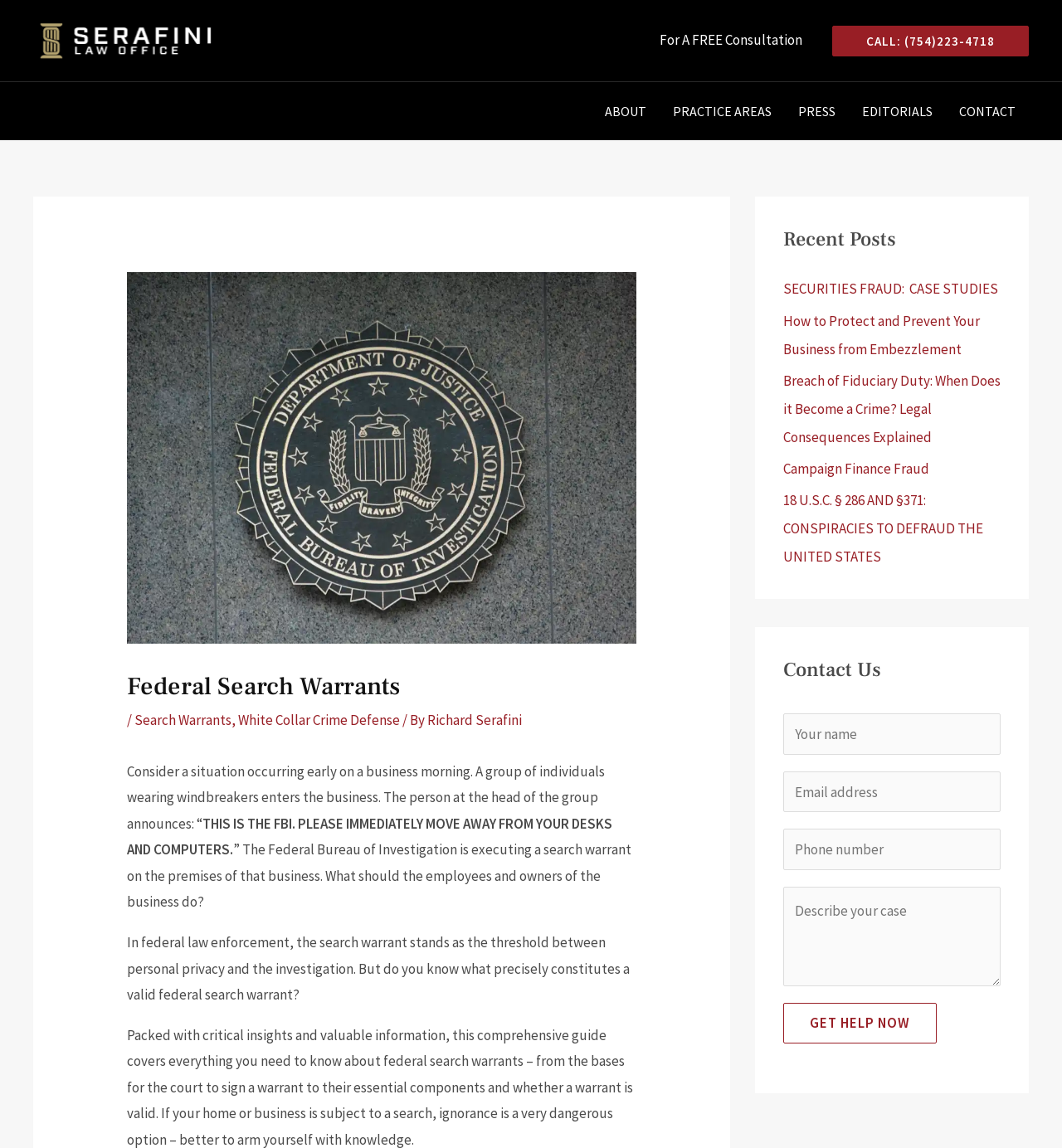Identify the bounding box coordinates of the section that should be clicked to achieve the task described: "Read the 'Recent Posts' section".

[0.738, 0.196, 0.942, 0.222]